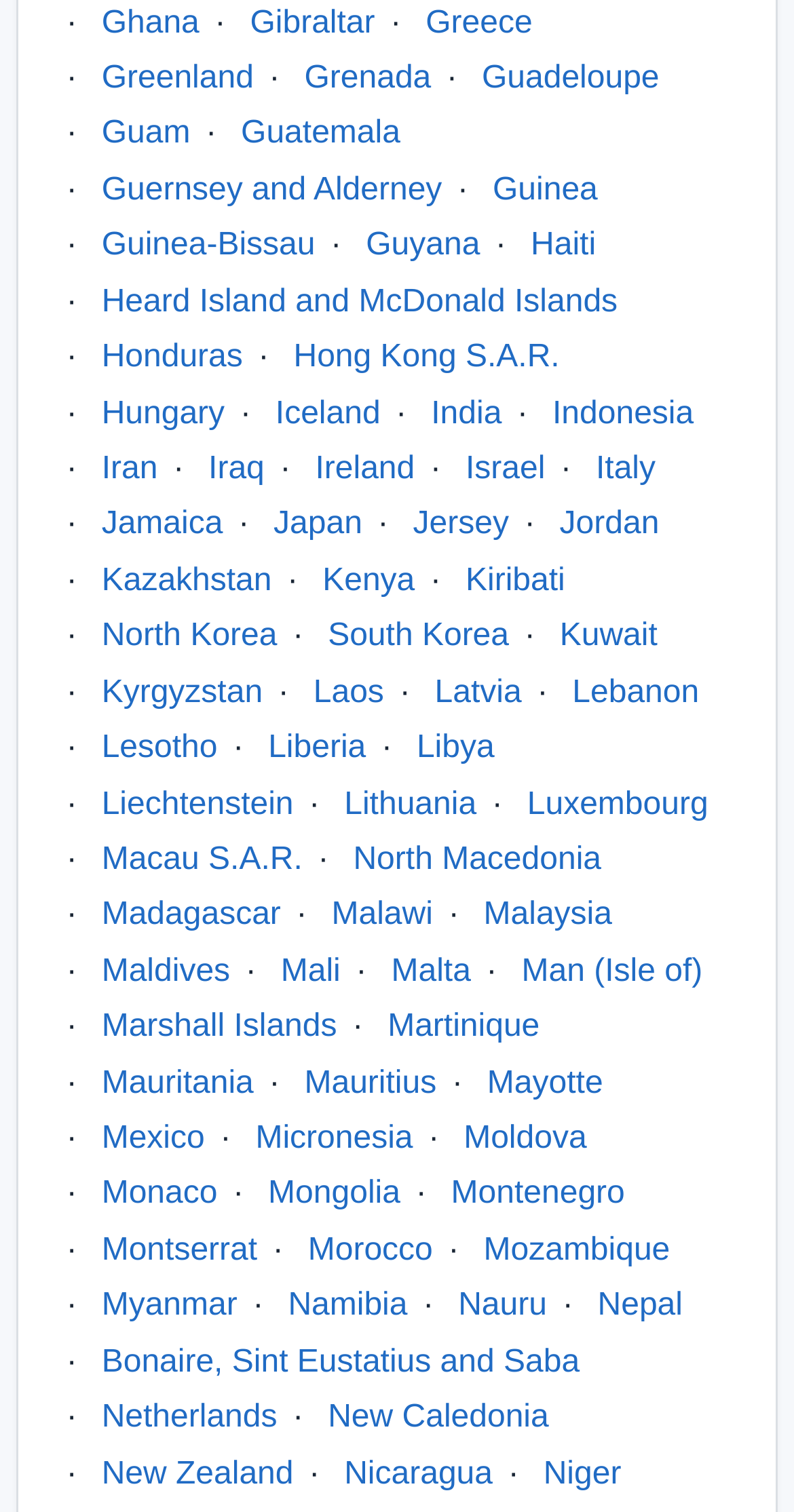Determine the bounding box coordinates of the section to be clicked to follow the instruction: "Find us on social media". The coordinates should be given as four float numbers between 0 and 1, formatted as [left, top, right, bottom].

None